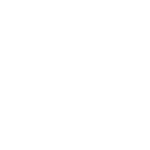Answer the question with a single word or phrase: 
What type of energy solutions does the company focus on?

Renewable energy